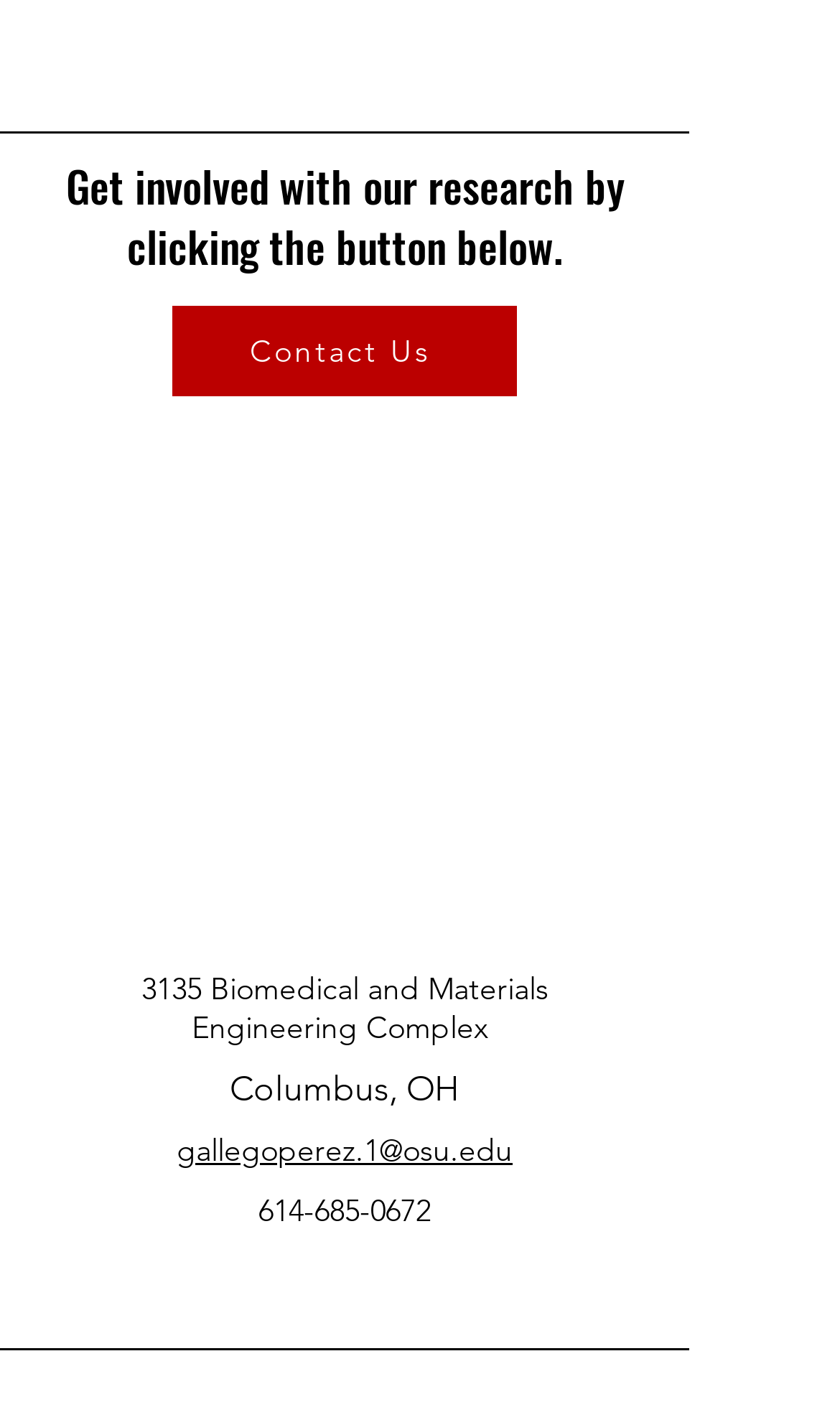How can you contact the researcher?
Respond to the question with a single word or phrase according to the image.

Email or phone